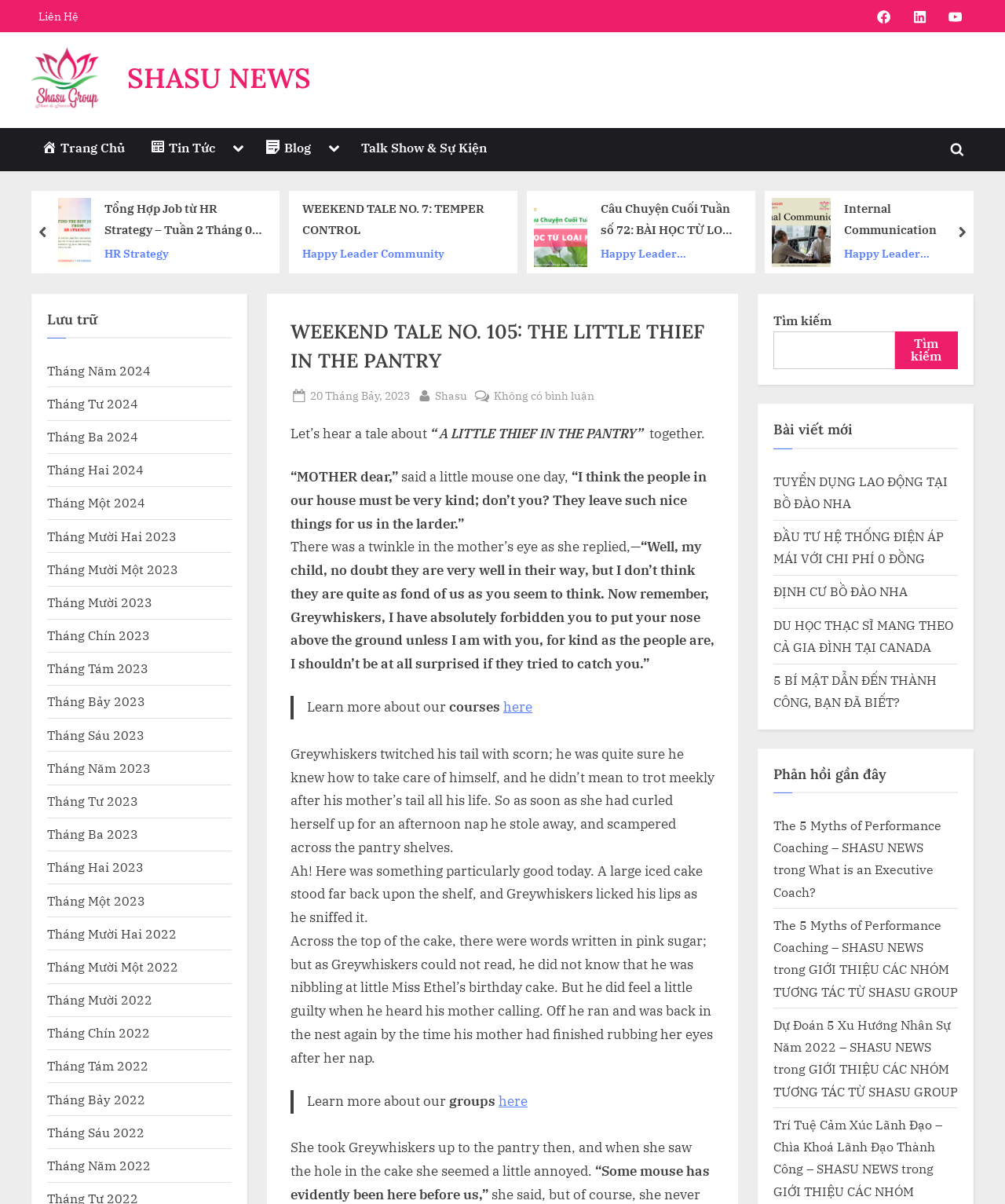What is the title of the current article?
Based on the visual, give a brief answer using one word or a short phrase.

WEEKEND TALE NO. 105: THE LITTLE THIEF IN THE PANTRY